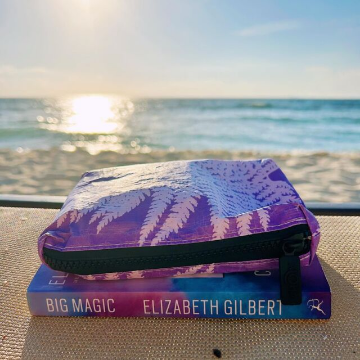Use one word or a short phrase to answer the question provided: 
What is the atmosphere of the scene?

Tranquil